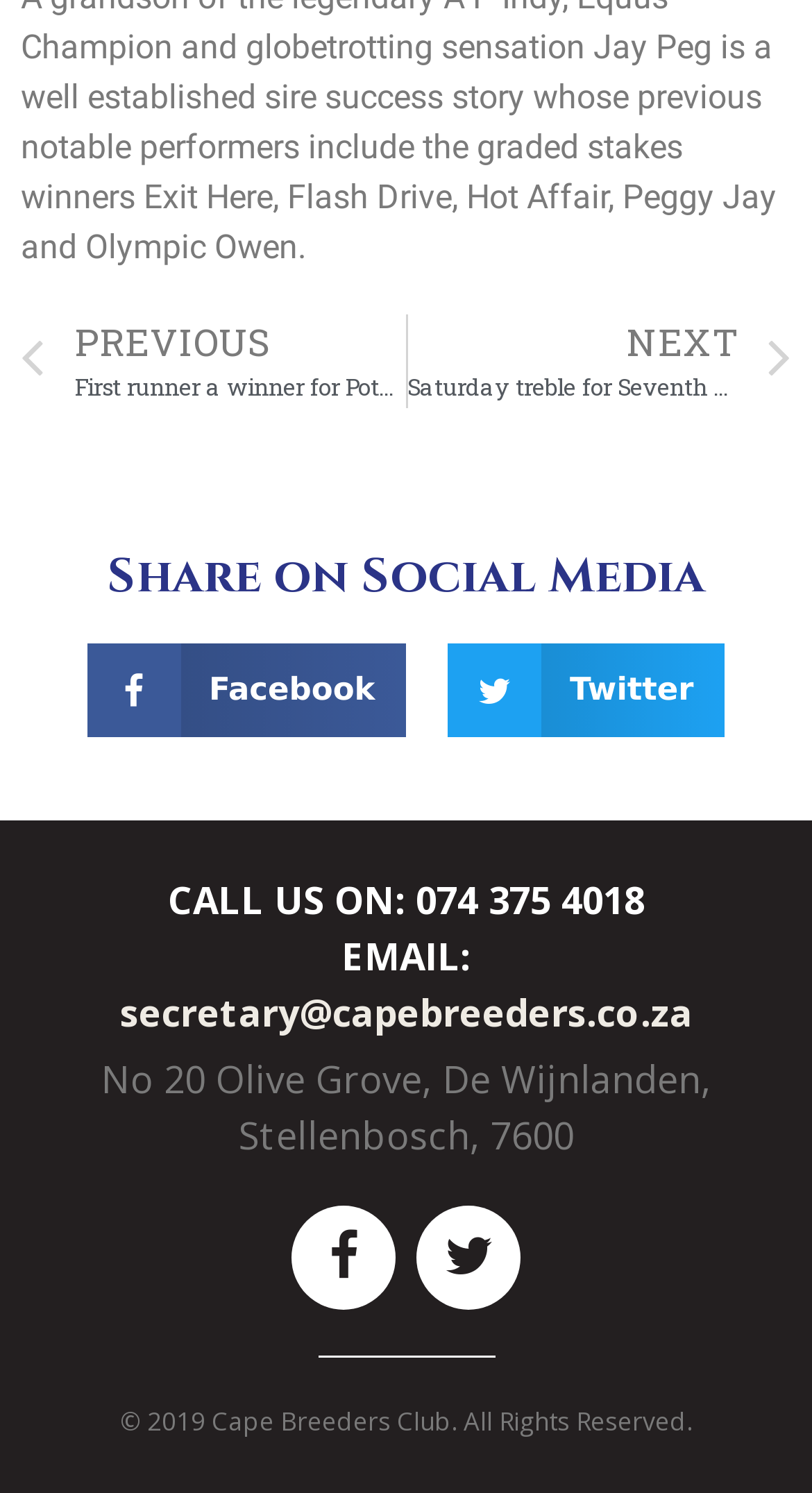What is the email address to contact?
Answer the question in a detailed and comprehensive manner.

I found the email address by looking at the contentinfo section of the webpage, where it says 'EMAIL:' followed by a link to 'secretary@capebreeders.co.za'.